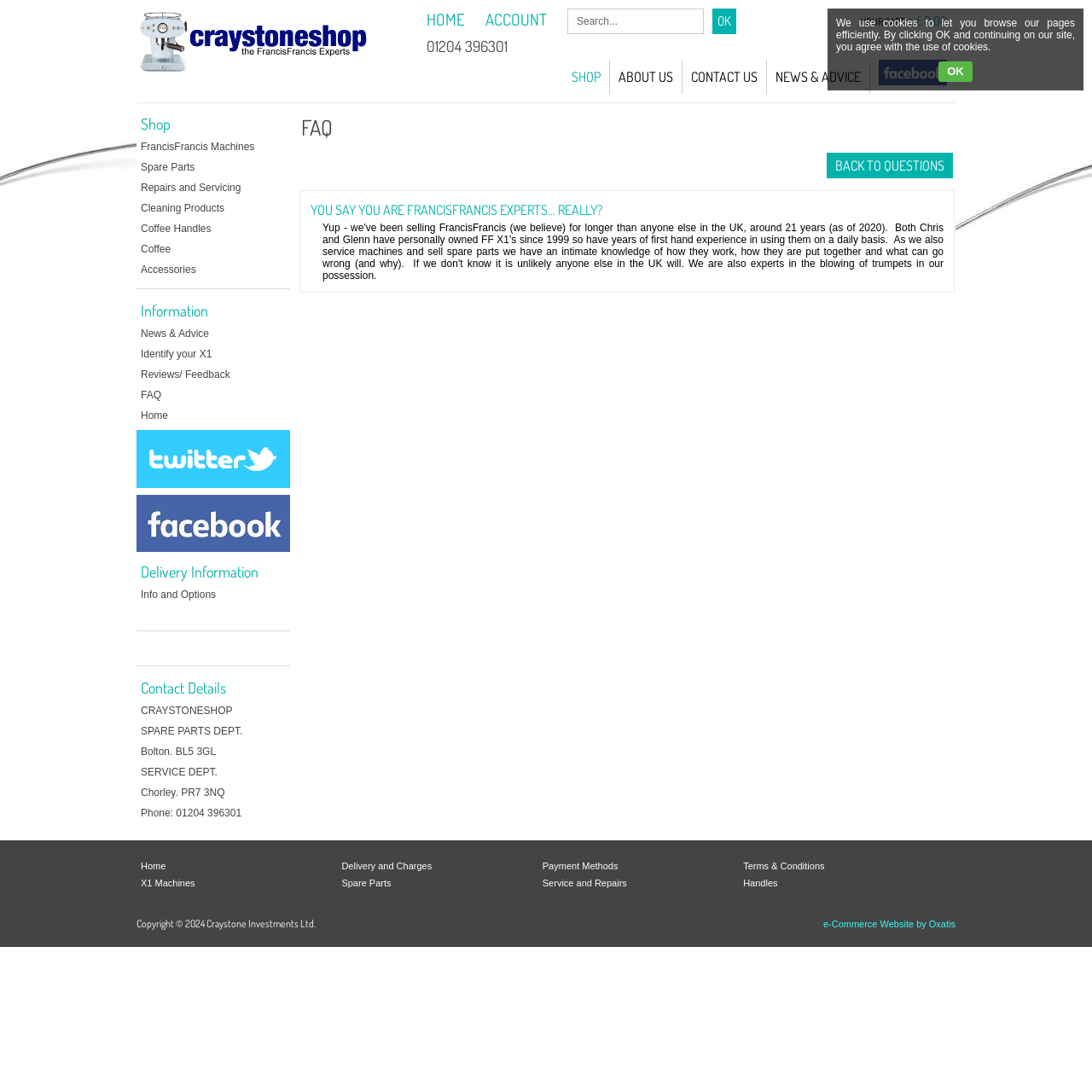What is the expertise of CraystoneShop in FrancisFrancis products?
Using the image as a reference, give a one-word or short phrase answer.

21 years of experience